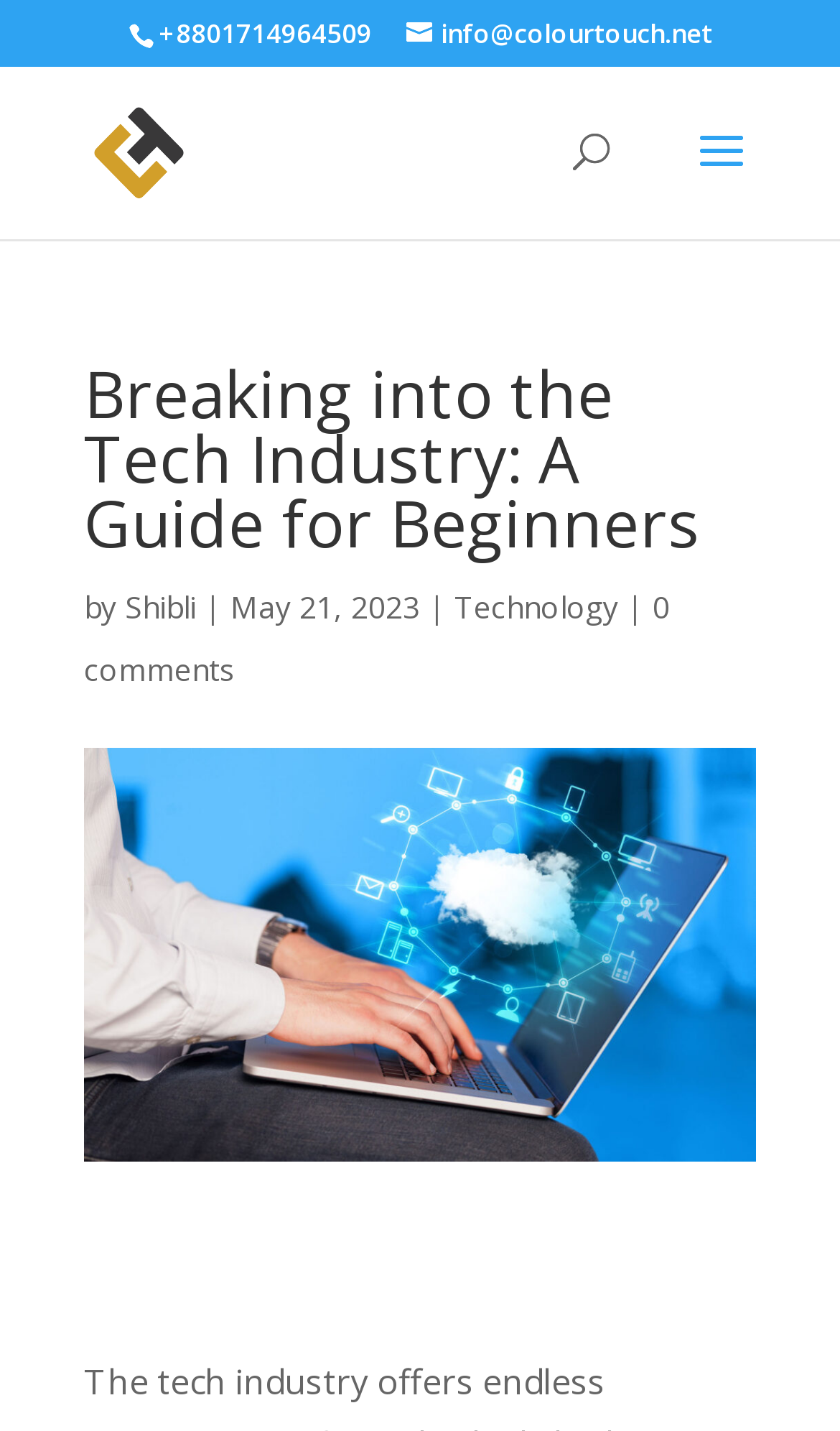Consider the image and give a detailed and elaborate answer to the question: 
How many comments does the article have?

I found the comment count, 0 comments, in a link element with bounding box coordinates [0.1, 0.41, 0.797, 0.482], which is located at the bottom of the article metadata section.